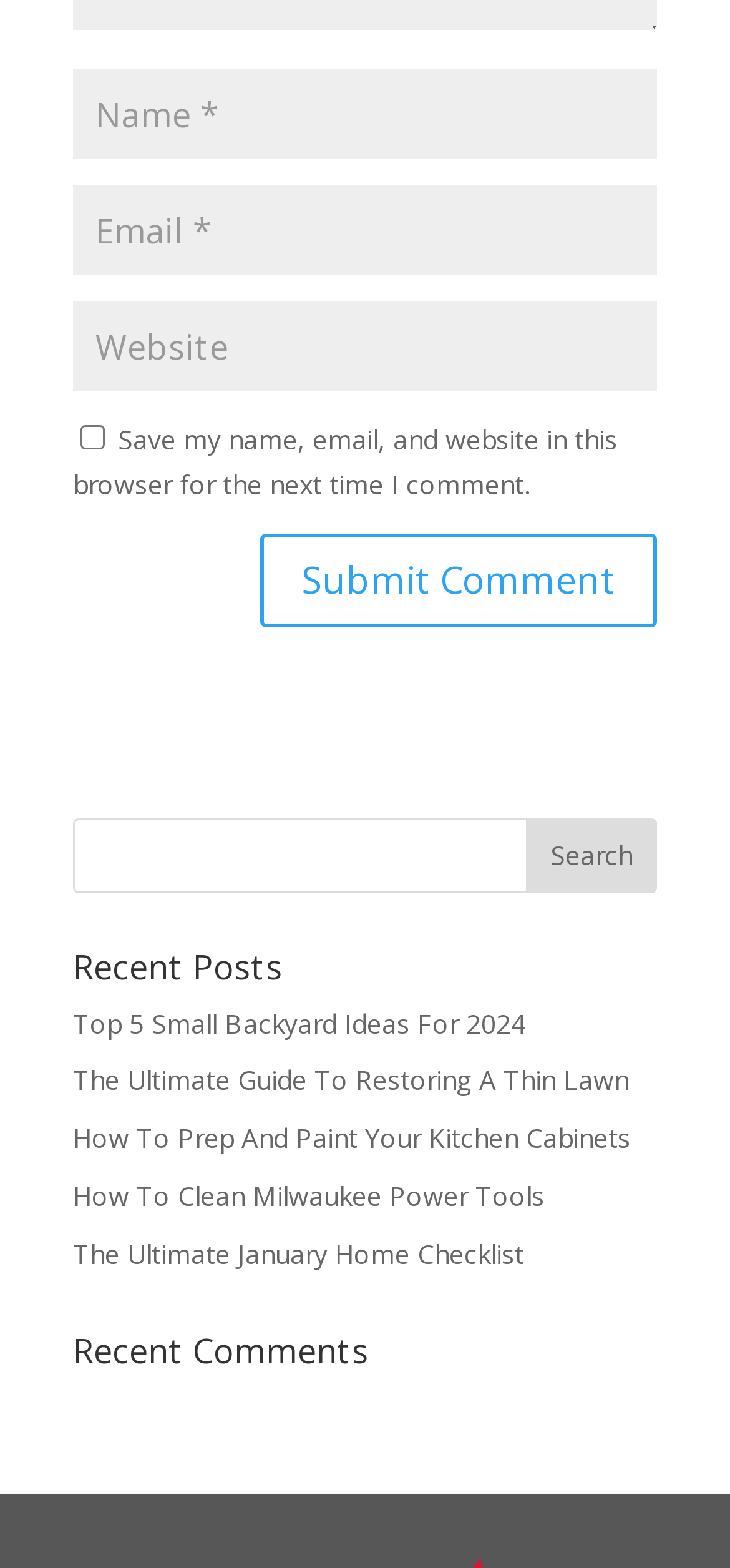Utilize the details in the image to give a detailed response to the question: What type of content is listed under 'Recent Posts'?

The section 'Recent Posts' contains a list of links with titles such as 'Top 5 Small Backyard Ideas For 2024' and 'The Ultimate Guide To Restoring A Thin Lawn'. This suggests that the content listed under 'Recent Posts' is article titles.